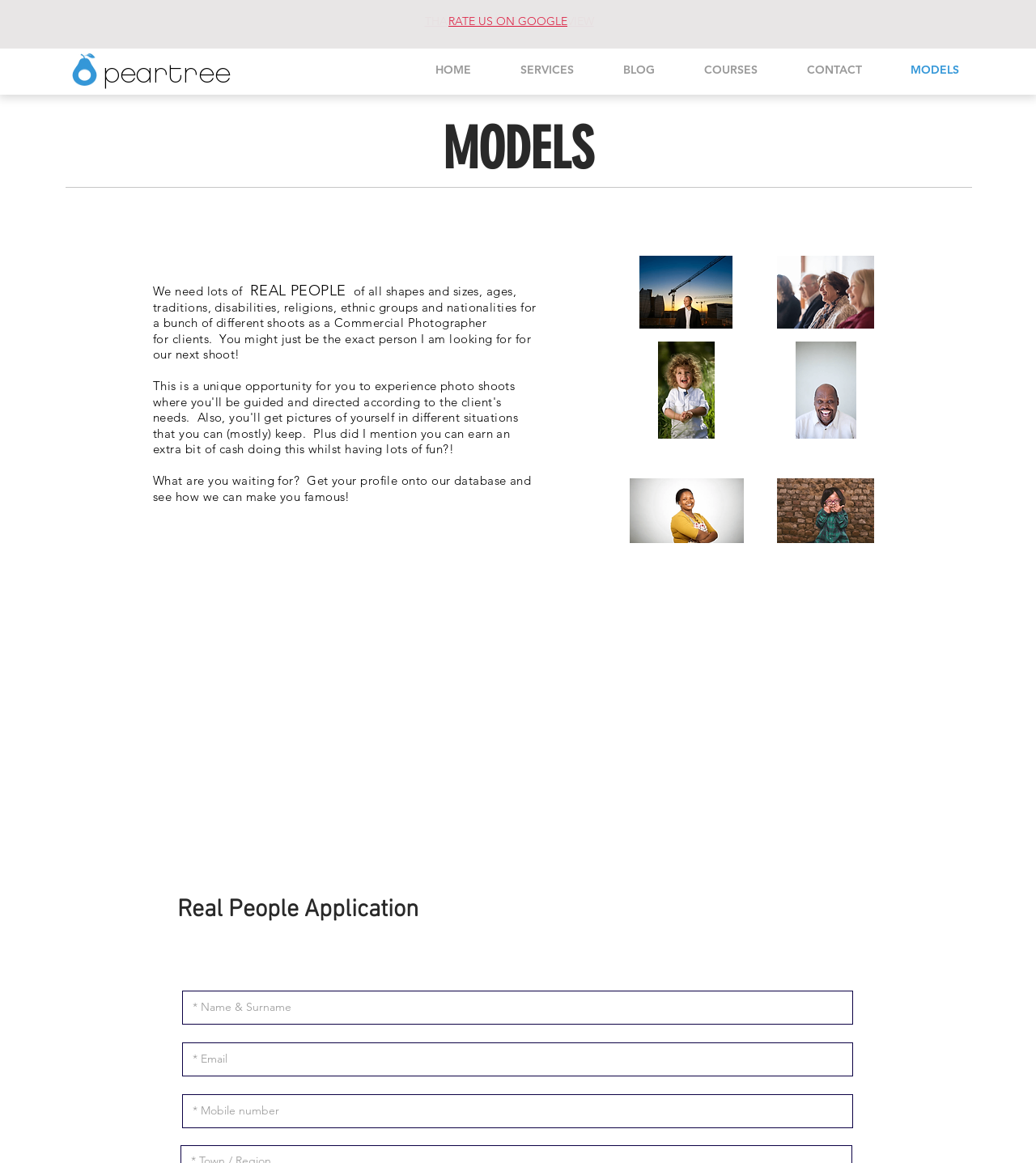Extract the bounding box coordinates of the UI element described by: "RATE US ON GOOGLE". The coordinates should include four float numbers ranging from 0 to 1, e.g., [left, top, right, bottom].

[0.433, 0.012, 0.548, 0.024]